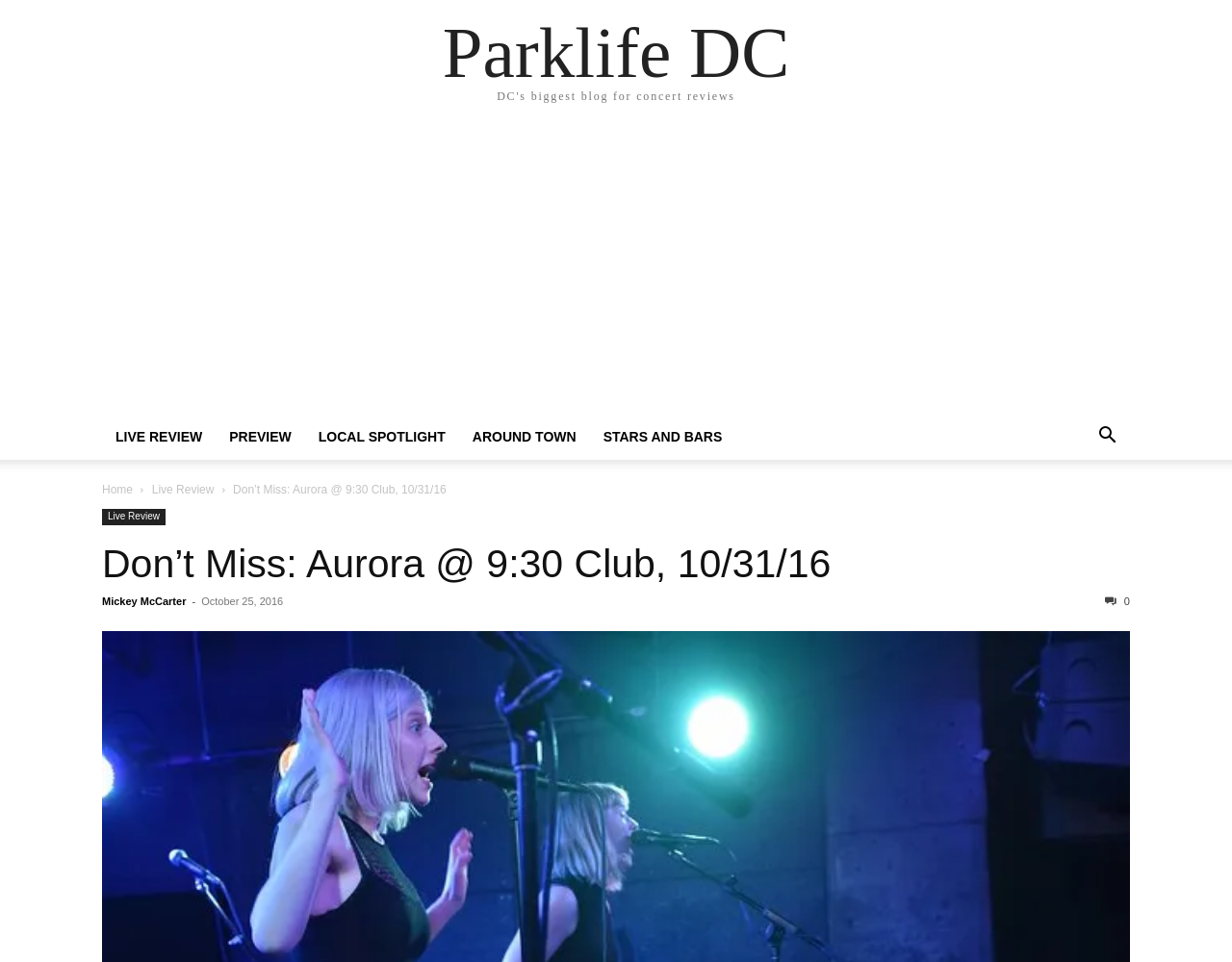What is the name of the artist performing at 9:30 Club? Refer to the image and provide a one-word or short phrase answer.

Aurora